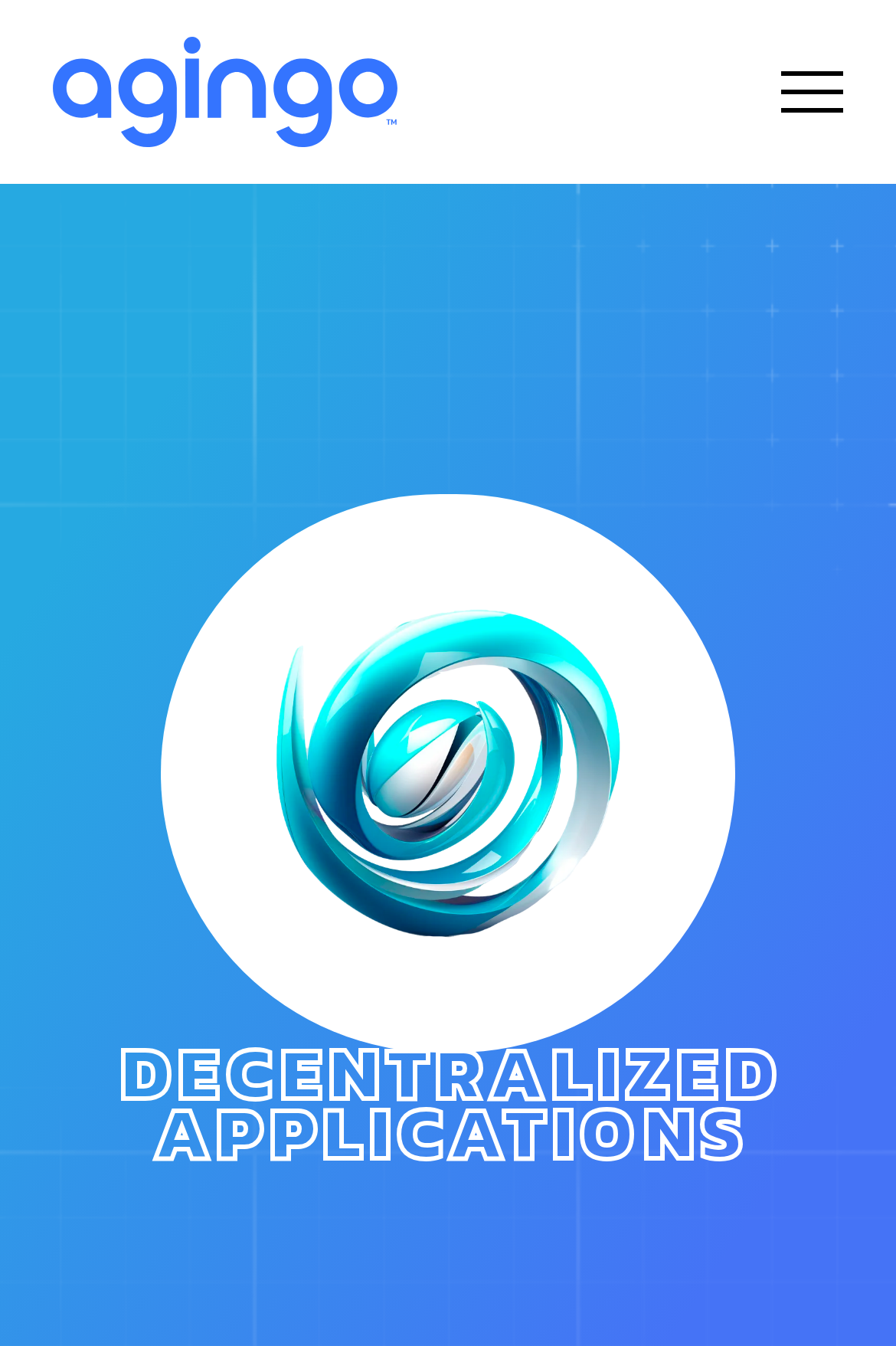Given the element description, predict the bounding box coordinates in the format (top-left x, top-left y, bottom-right x, bottom-right y). Make sure all values are between 0 and 1. Here is the element description: alt="Image"

[0.06, 0.028, 0.445, 0.109]